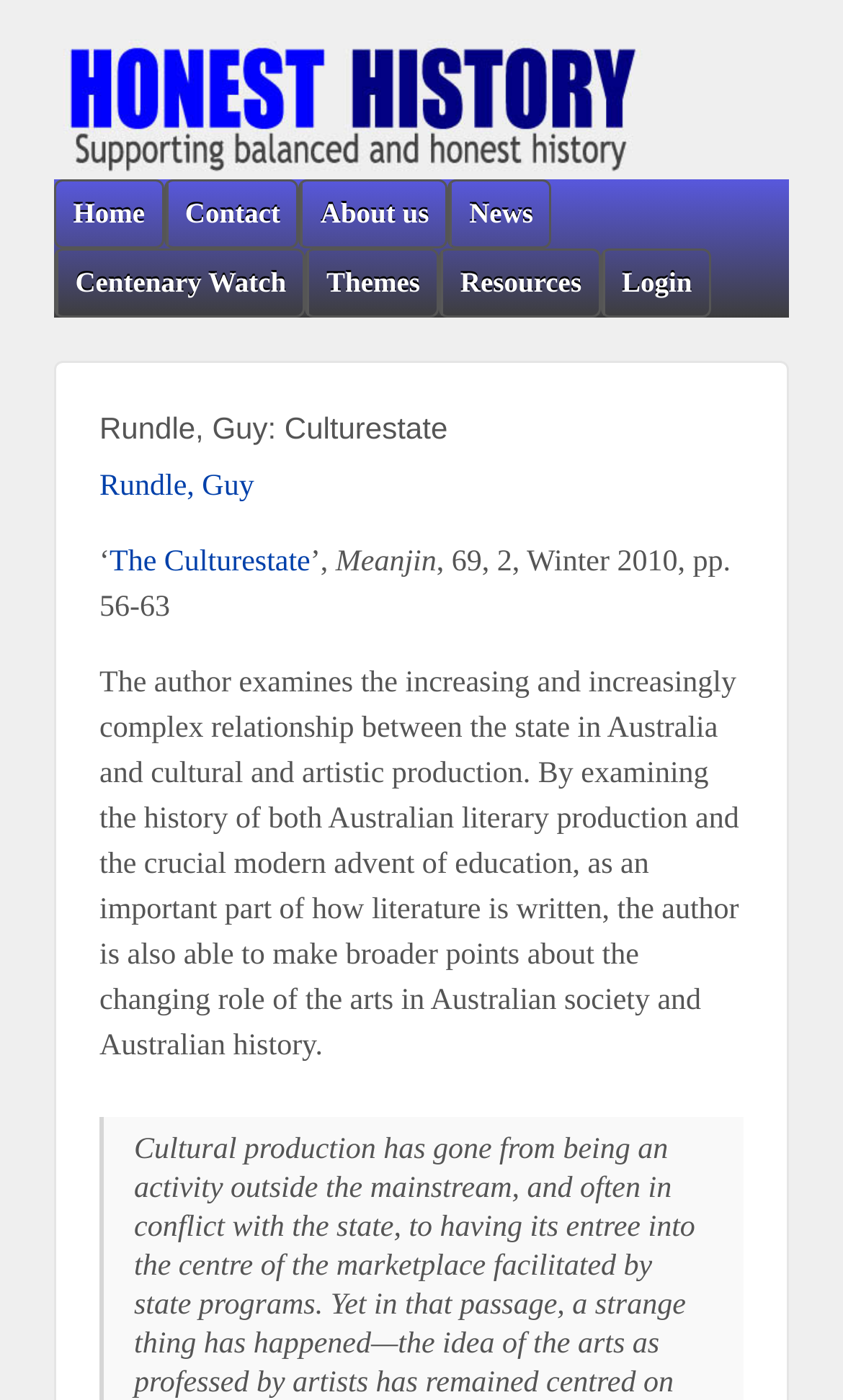Explain in detail what is displayed on the webpage.

The webpage is about Guy Rundle's work, Culturestate, and Honest History. At the top, there is a navigation menu with links to Home, Contact, About us, News, Centenary Watch, Themes, Resources, and Login, arranged horizontally from left to right. 

Below the navigation menu, there is a large heading that reads "Rundle, Guy: Culturestate". Underneath this heading, there is a link to "Rundle, Guy" followed by a single quotation mark, then a link to "The Culturestate", another single quotation mark, and the text "Meanjin". 

To the right of "Meanjin", there is a text that reads "69, 2, Winter 2010, pp. 56-63", which appears to be a publication reference. Below this, there is a paragraph of text that summarizes the content of the publication, discussing the relationship between the state and cultural production in Australia, and how it has changed over time.